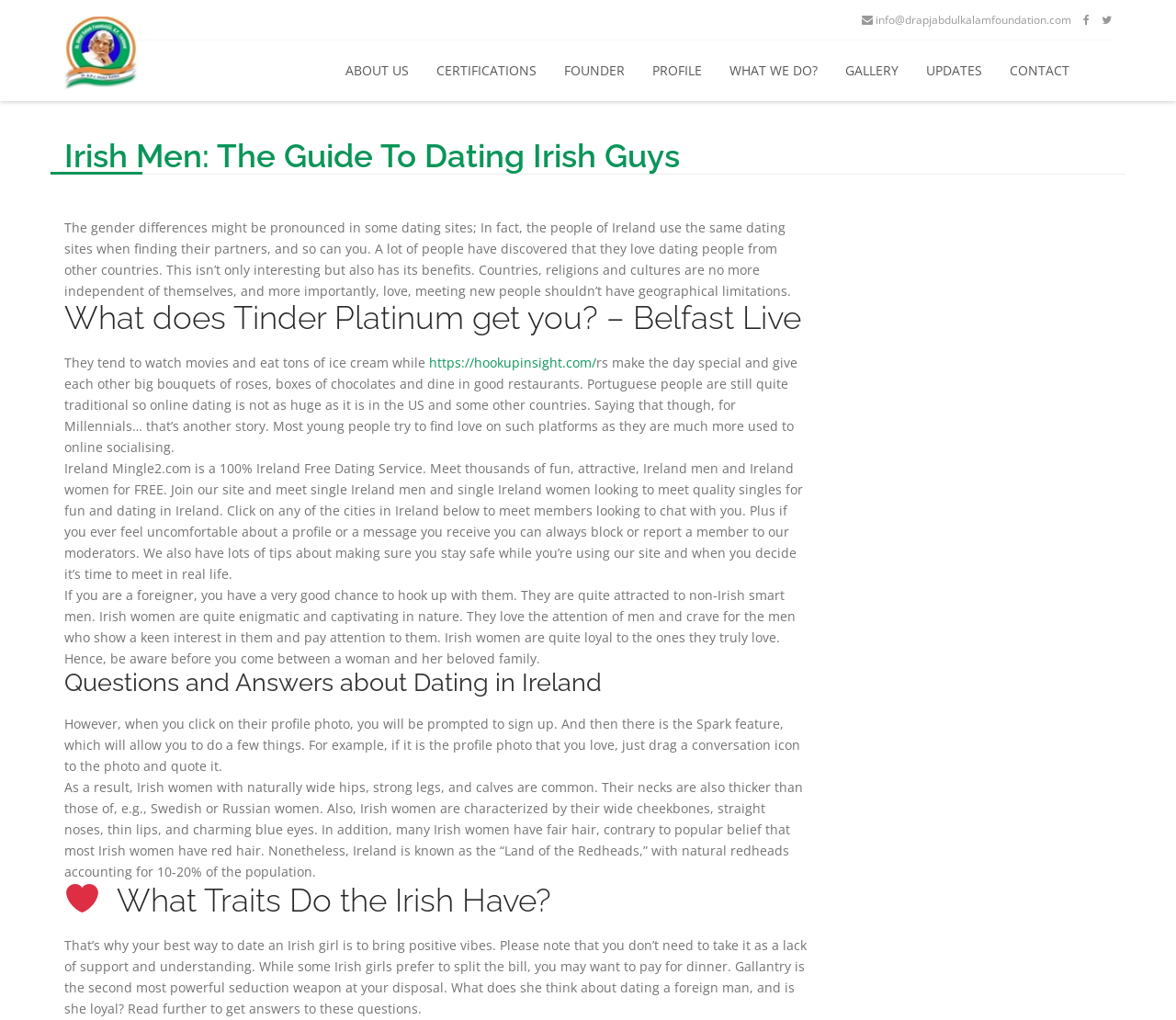Based on the provided description, "Founder", find the bounding box of the corresponding UI element in the screenshot.

[0.468, 0.041, 0.543, 0.098]